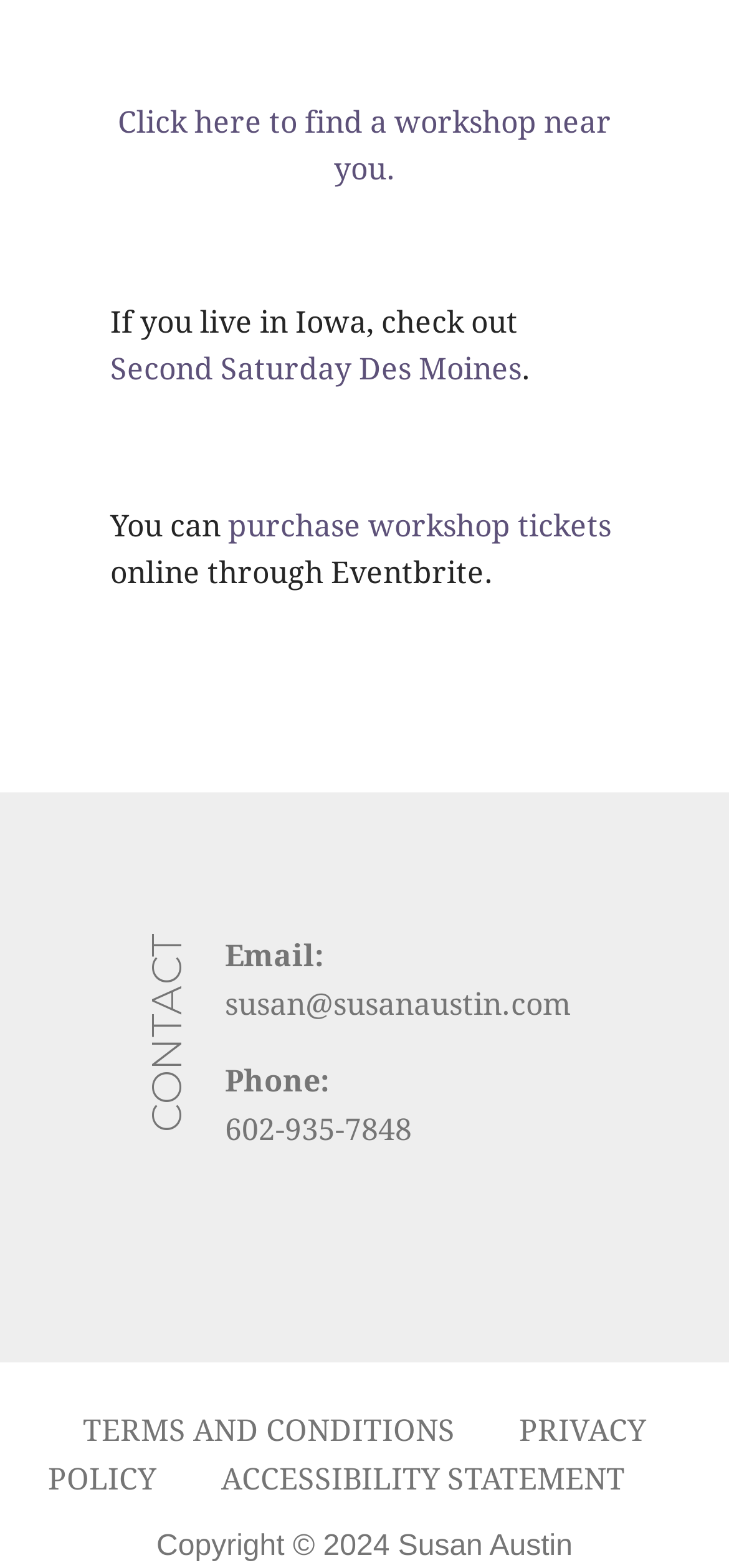What is the link to purchase workshop tickets?
Please provide a full and detailed response to the question.

The link to purchase workshop tickets is mentioned in the text 'You can purchase workshop tickets online through Eventbrite.' which is located at the top of the webpage.